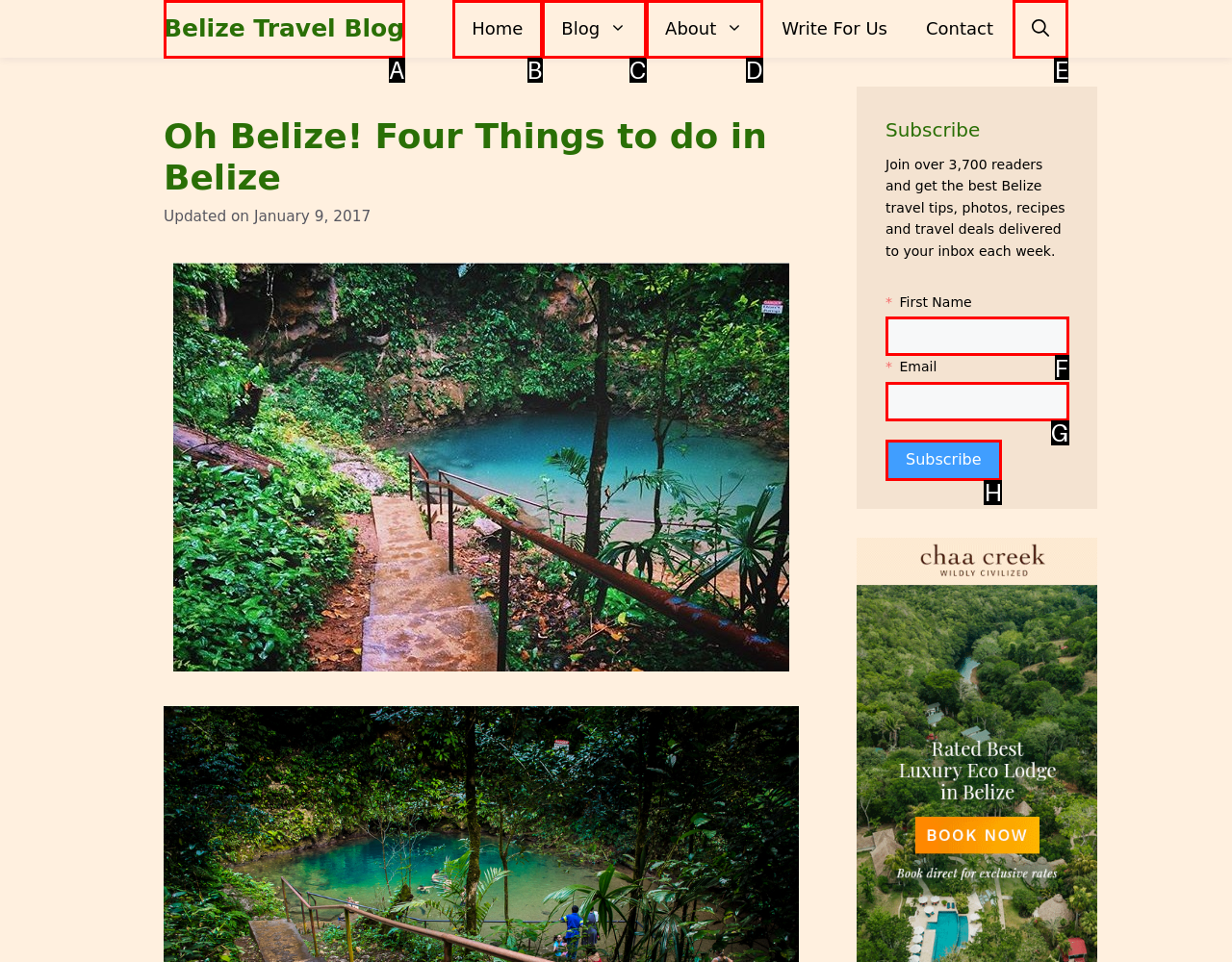Tell me which one HTML element I should click to complete the following task: Search using the 'Open Search Bar' link Answer with the option's letter from the given choices directly.

E